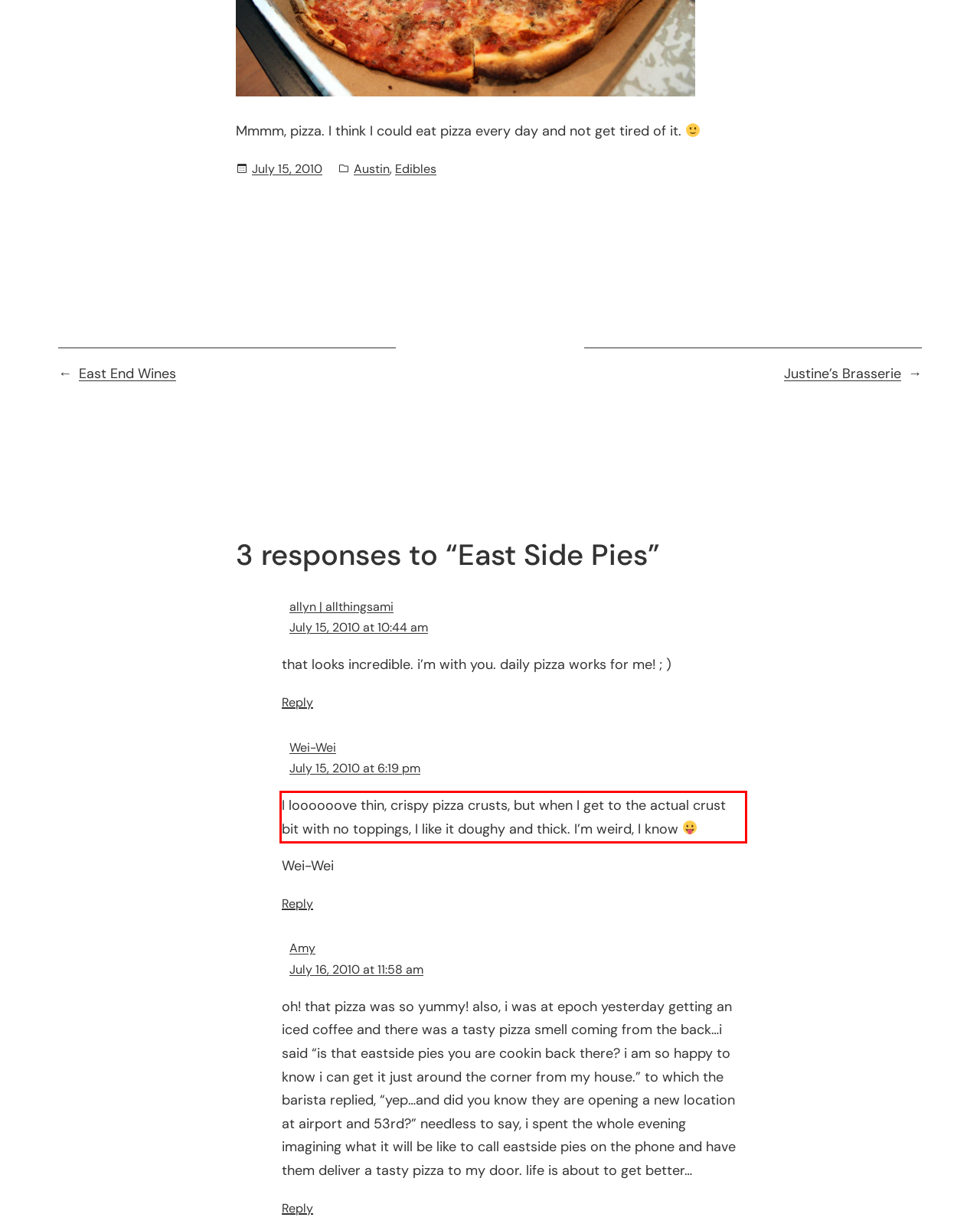Please identify and extract the text from the UI element that is surrounded by a red bounding box in the provided webpage screenshot.

I loooooove thin, crispy pizza crusts, but when I get to the actual crust bit with no toppings, I like it doughy and thick. I’m weird, I know